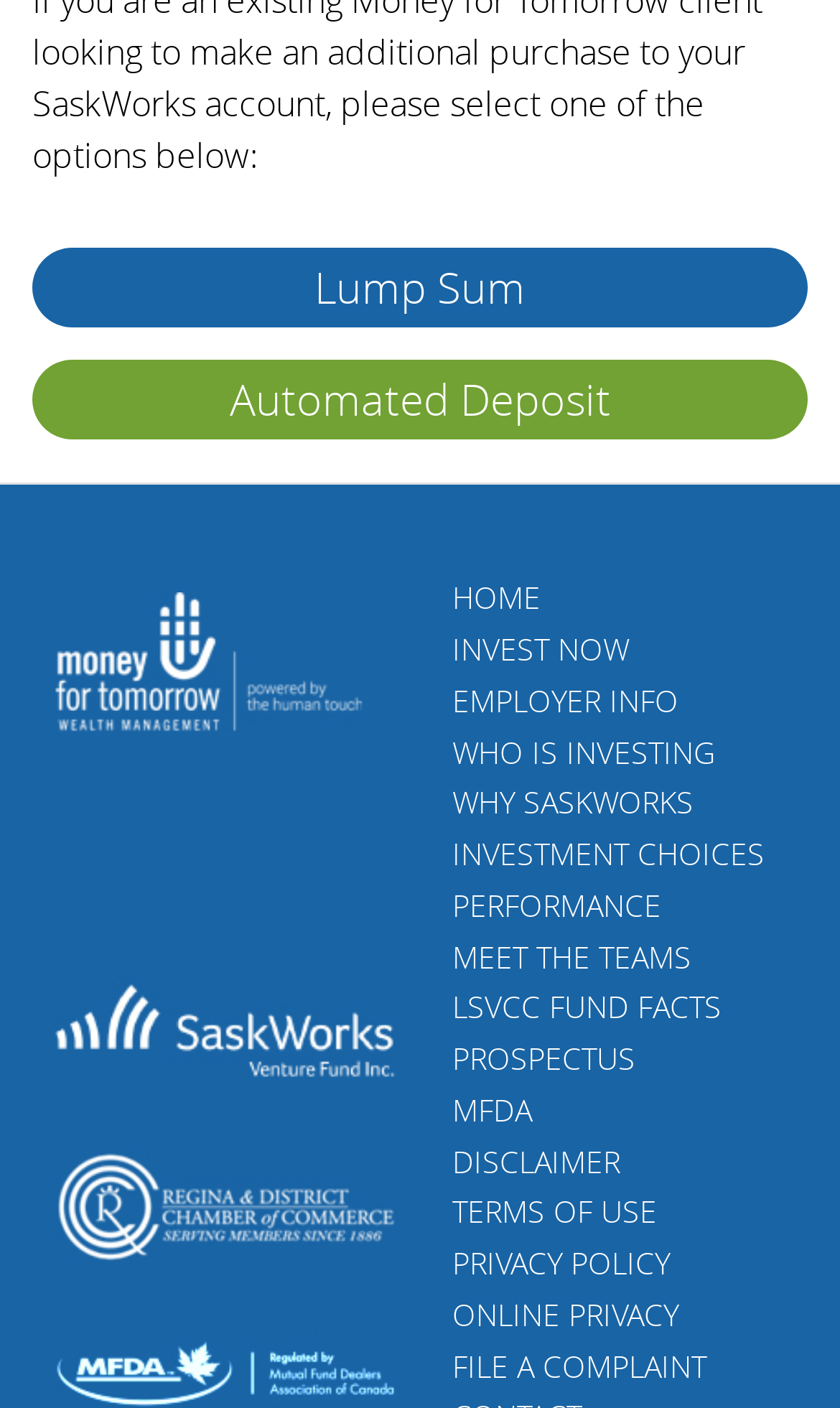Show me the bounding box coordinates of the clickable region to achieve the task as per the instruction: "View LSVCC FUND FACTS".

[0.538, 0.701, 0.859, 0.73]